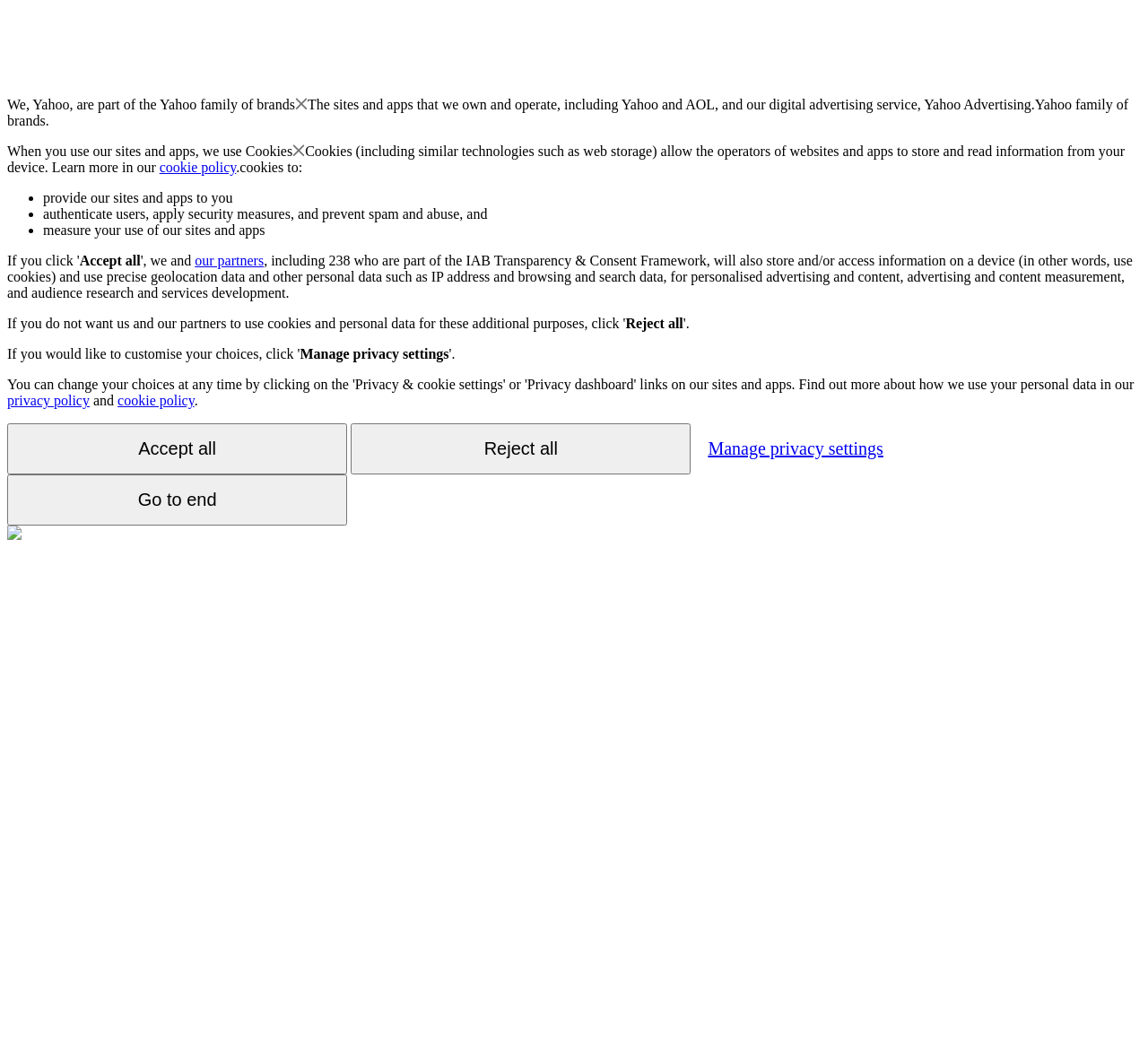Using the description: "Manage privacy settings", determine the UI element's bounding box coordinates. Ensure the coordinates are in the format of four float numbers between 0 and 1, i.e., [left, top, right, bottom].

[0.605, 0.404, 0.781, 0.448]